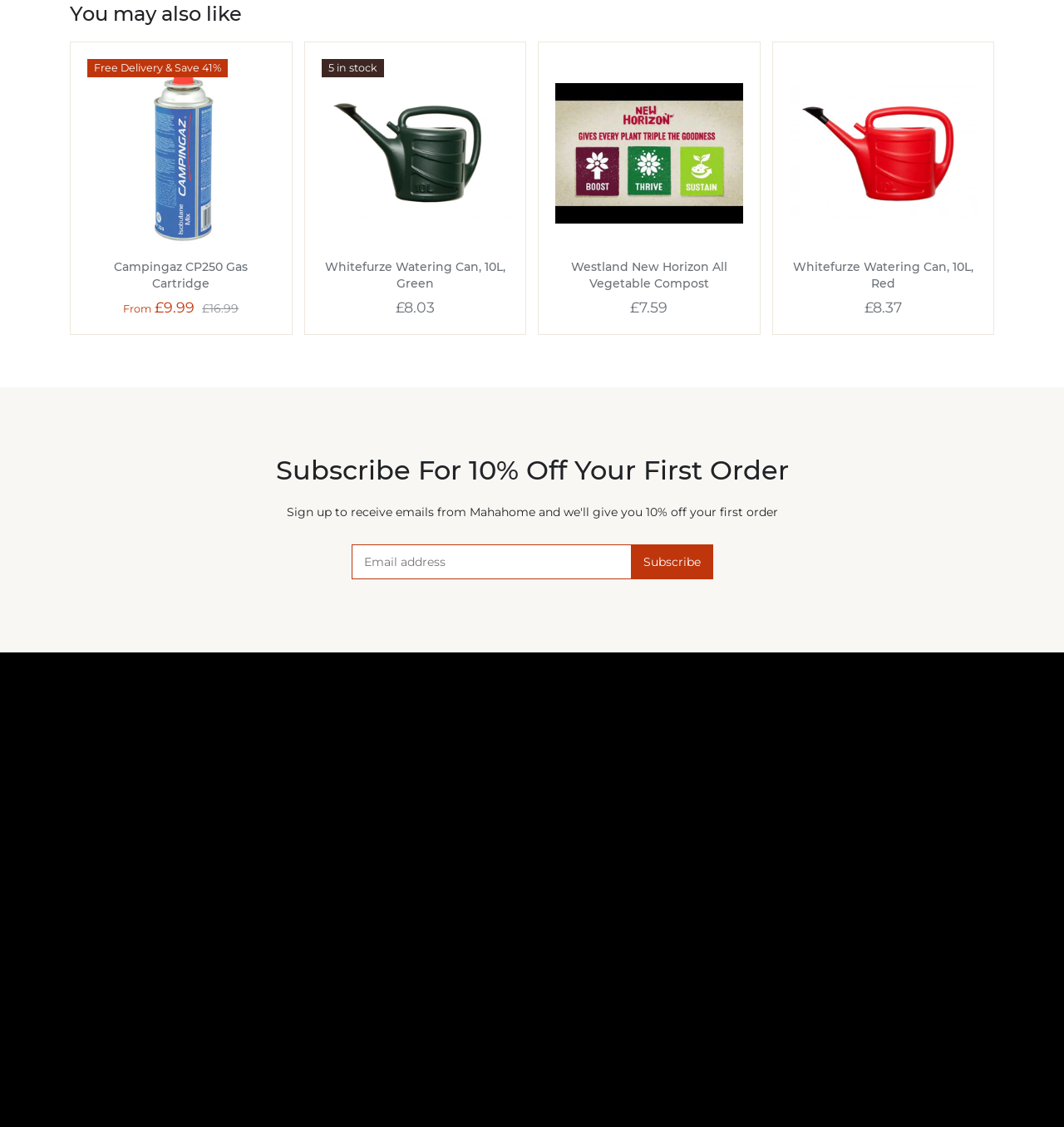Locate the bounding box coordinates of the item that should be clicked to fulfill the instruction: "View Campingaz CP250 Gas Cartridge product".

[0.082, 0.053, 0.258, 0.219]